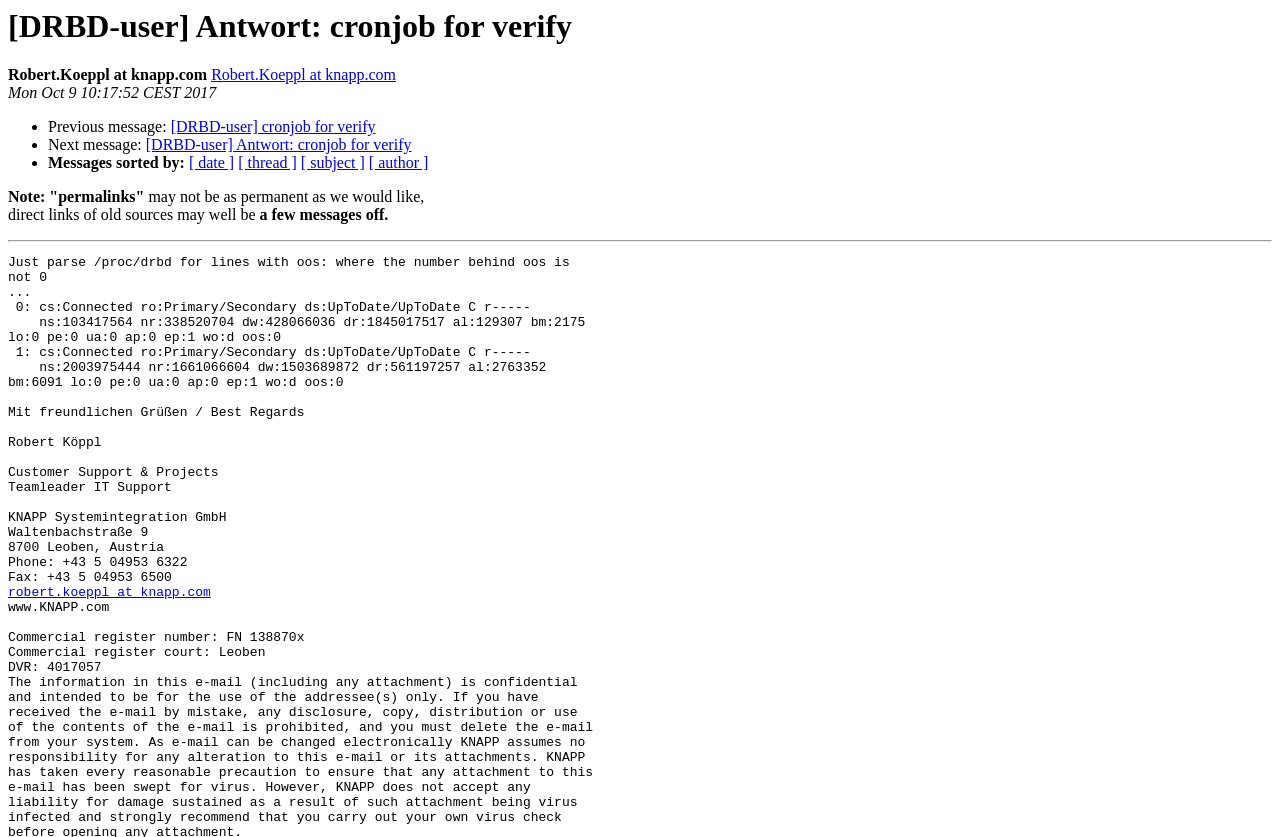Provide the bounding box coordinates for the specified HTML element described in this description: "[DRBD-user] Antwort: cronjob for verify". The coordinates should be four float numbers ranging from 0 to 1, in the format [left, top, right, bottom].

[0.114, 0.163, 0.321, 0.183]